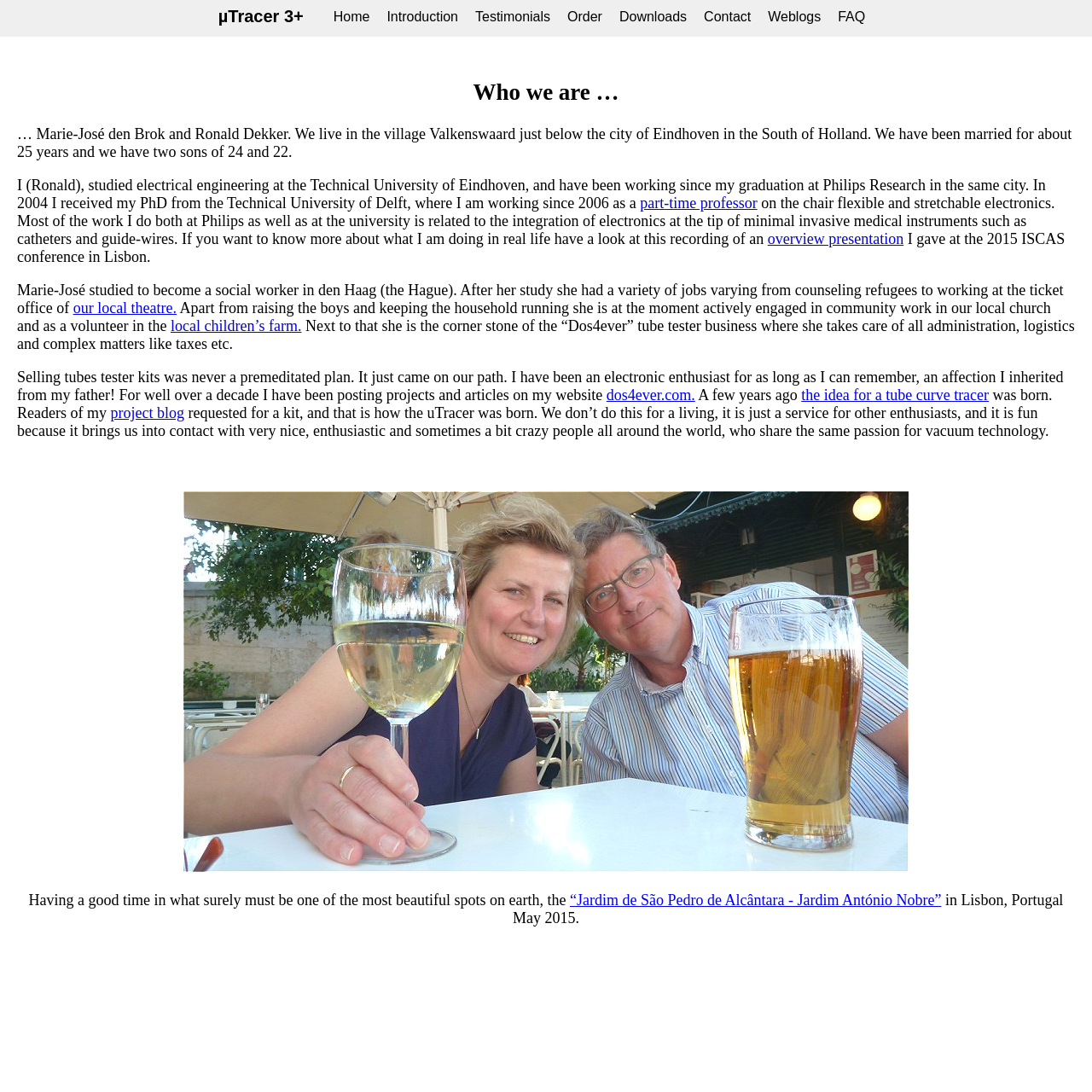Create a detailed description of the webpage's content and layout.

The webpage is about the uTracer, a miniature Tube Curve Tracer/Tester. At the top, there is a navigation menu with 8 links: Home, Introduction, Testimonials, Order, Downloads, Contact, Weblogs, and FAQ. Below the navigation menu, there is a heading "Who we are …" followed by a brief introduction to the creators of the uTracer, Marie-José den Brok and Ronald Dekker. 

The introduction is divided into two sections, one for Ronald and one for Marie-José. Ronald's section describes his background in electrical engineering, his work at Philips Research, and his part-time professorship at the Technical University of Delft. There is also a link to an overview presentation he gave at the 2015 ISCAS conference in Lisbon. 

Marie-José's section describes her background in social work, her various jobs, and her current community work and volunteer activities. It also mentions her role in the "Dos4ever" tube tester business, where she handles administration, logistics, and complex matters like taxes.

The webpage then explains how the idea for the uTracer was born, with Ronald sharing his projects and articles on his website dos4ever.com. Readers of his project blog requested a kit, and that's how the uTracer came into being. The webpage also mentions that they don't do this for a living, but rather as a service for other enthusiasts, and that it brings them into contact with like-minded people around the world.

On the right side of the webpage, there is a large image that takes up most of the space. At the bottom of the webpage, there is a paragraph describing a photo taken in Lisbon, Portugal, in May 2015.